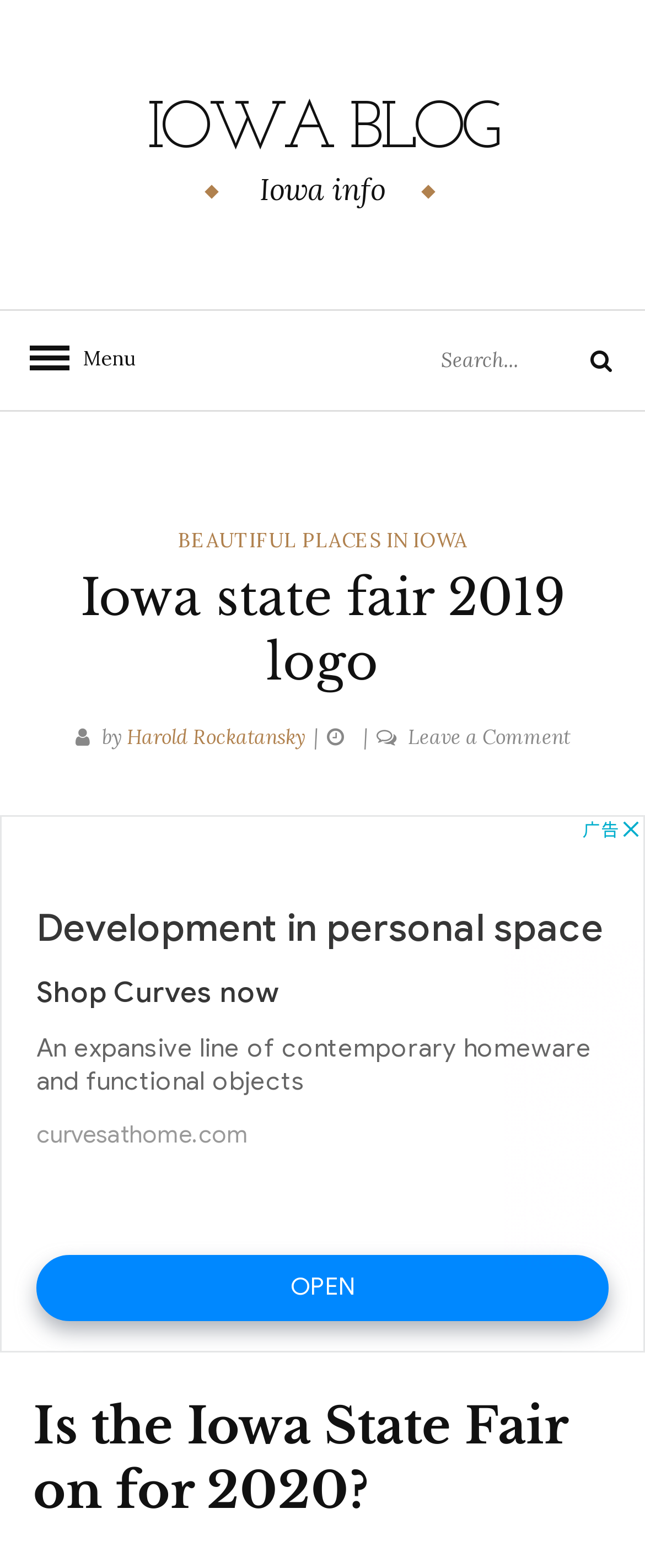Find the bounding box coordinates of the clickable region needed to perform the following instruction: "Read the 'BEAUTIFUL PLACES IN IOWA' article". The coordinates should be provided as four float numbers between 0 and 1, i.e., [left, top, right, bottom].

[0.276, 0.336, 0.724, 0.352]